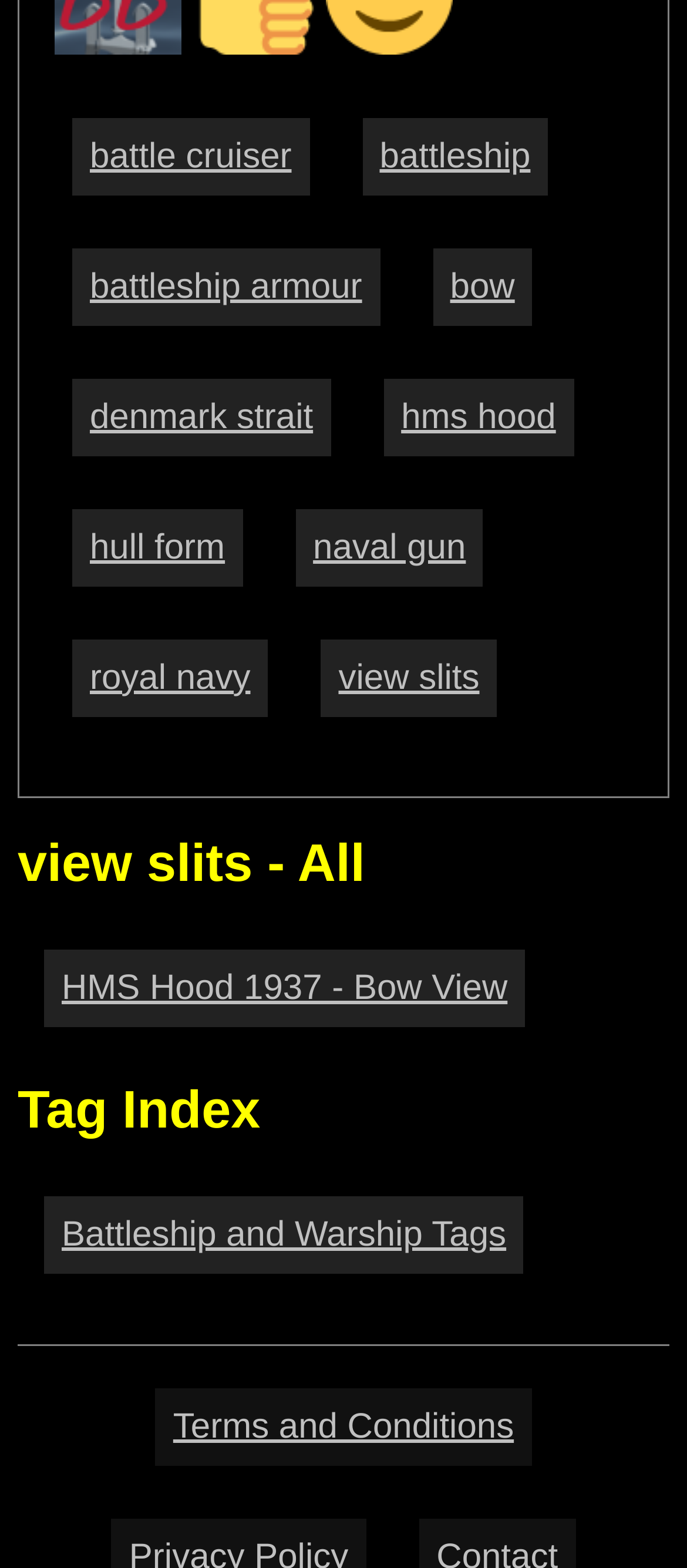Please give a one-word or short phrase response to the following question: 
What is the topic of the link 'Battleship and Warship Tags'?

Tag Index